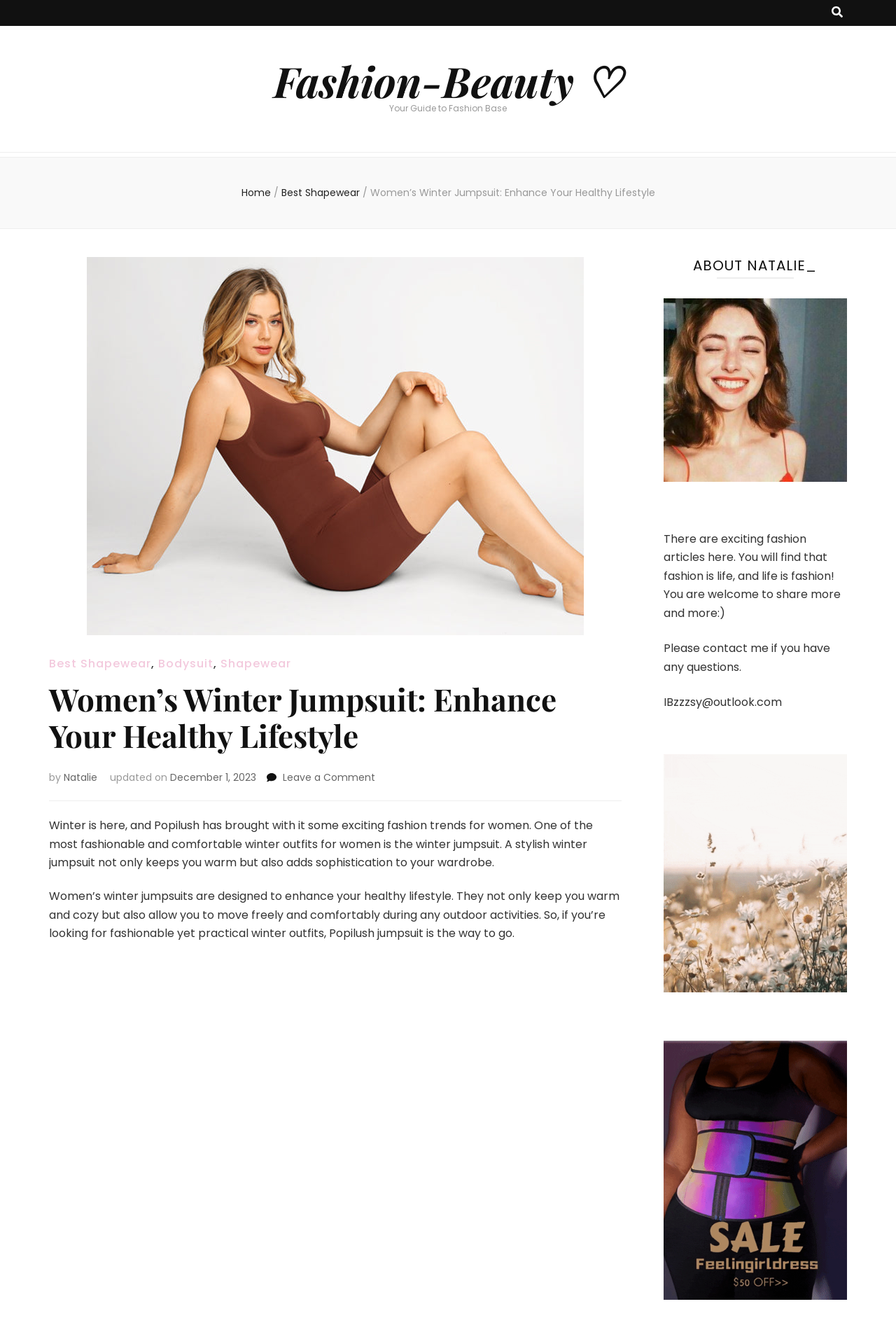Who is the author of the article?
Using the information from the image, give a concise answer in one word or a short phrase.

Natalie